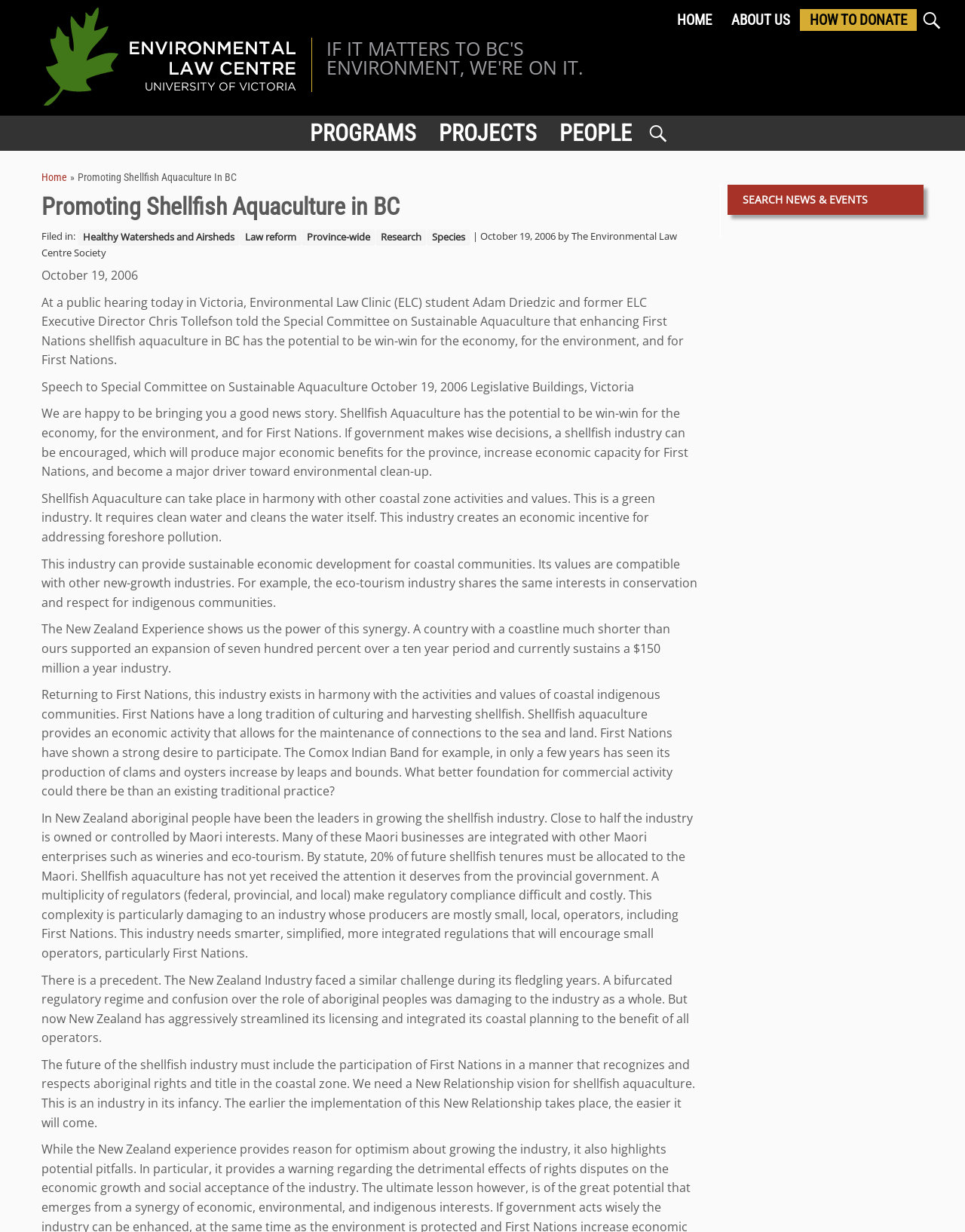Provide an in-depth caption for the webpage.

The webpage is about promoting shellfish aquaculture in British Columbia, Canada, and is hosted by the Environmental Law Centre. At the top left corner, there is a link to go "Back Home" accompanied by an image. Below this, there is a heading that reads "IF IT MATTERS TO BC'S ENVIRONMENT, WE'RE ON IT." 

To the right of this heading, there are several links to different sections of the website, including "PROGRAMS", "PROJECTS", "PEOPLE", and a search bar. Below these links, there is a row of links to navigate to different pages, including "HOME", "ABOUT US", "HOW TO DONATE", and another search bar.

The main content of the webpage is an article about promoting shellfish aquaculture in BC. The article is divided into several sections, each with a heading and a block of text. The text describes the benefits of shellfish aquaculture, including its potential to be a win-win for the economy, environment, and First Nations. It also discusses the industry's compatibility with other coastal activities, its potential for sustainable economic development, and the importance of involving First Nations in the industry.

Throughout the article, there are links to related topics, such as "Healthy Watersheds and Airsheds", "Law reform", and "Species". There is also a link to a speech given to the Special Committee on Sustainable Aquaculture on October 19, 2006.

At the bottom right corner of the webpage, there is a complementary section with a link to "SEARCH NEWS & EVENTS".